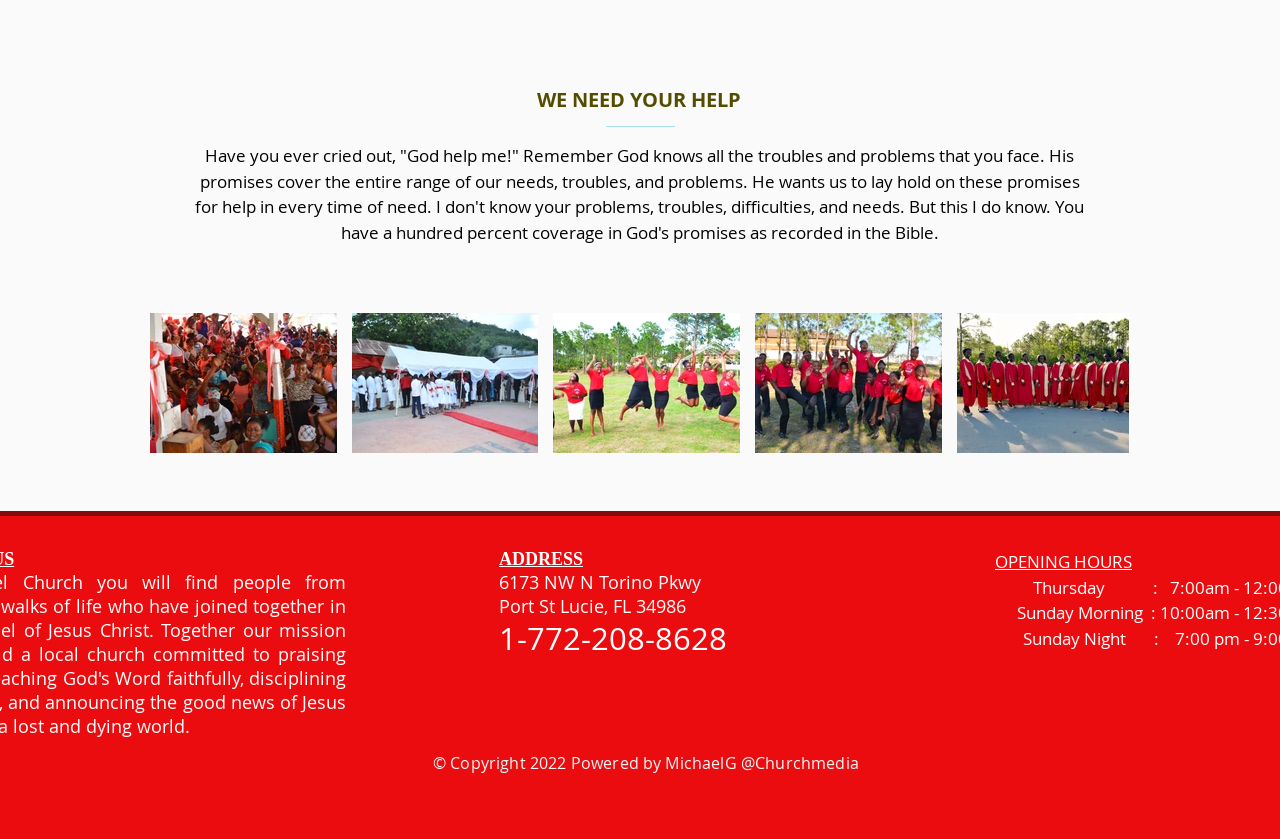Examine the image and give a thorough answer to the following question:
What is the address of the church?

The address of the church is 6173 NW N Torino Pkwy, Port St Lucie, FL 34986, as indicated by the text under the 'ADDRESS' heading.